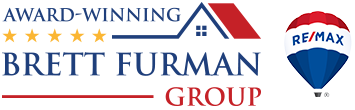What is the symbol of the agency's affiliation with RE/MAX?
Look at the image and answer the question using a single word or phrase.

hot air balloon logo